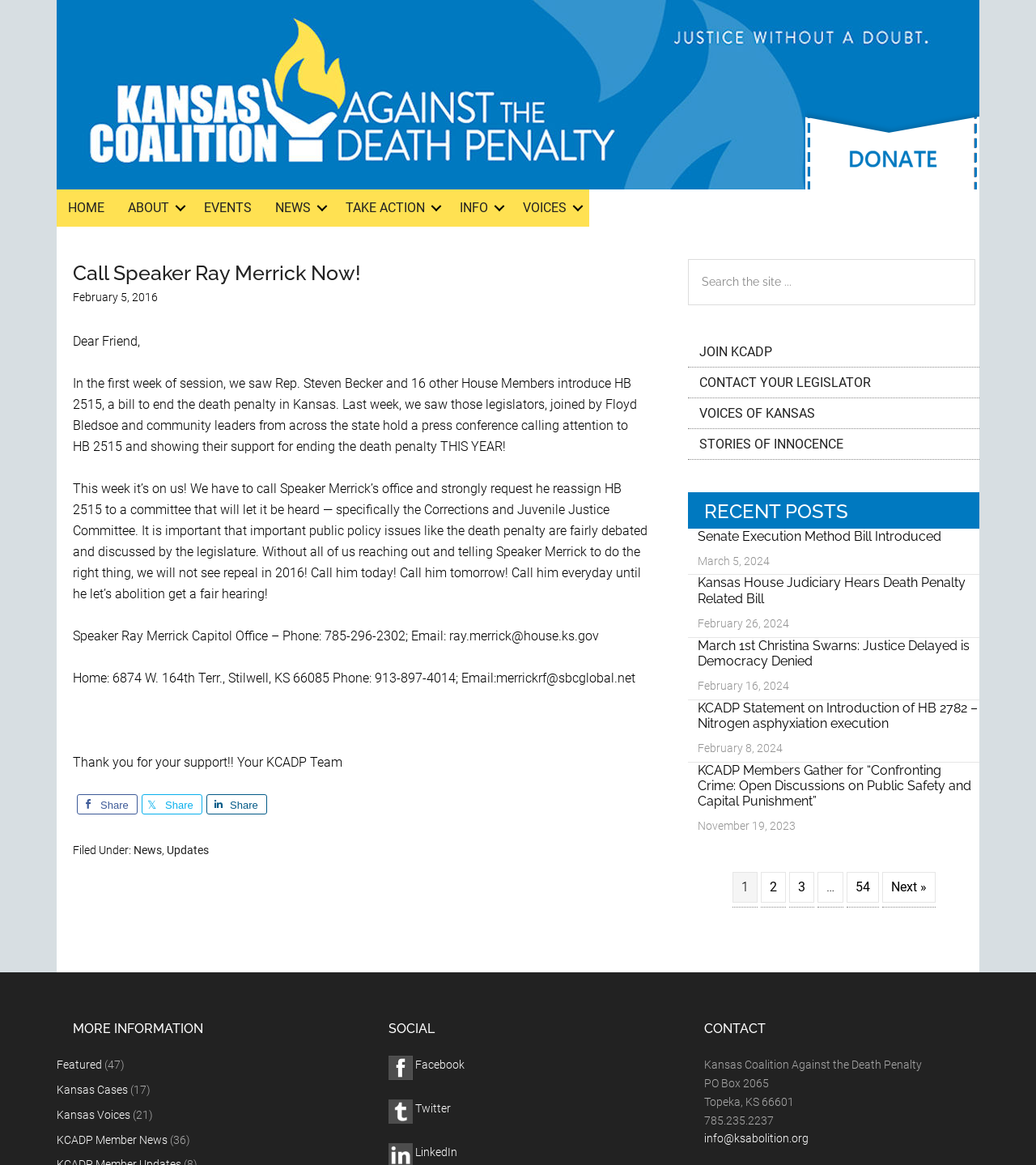Identify the bounding box coordinates of the region that should be clicked to execute the following instruction: "Click the 'Donate' button".

[0.777, 0.152, 0.945, 0.165]